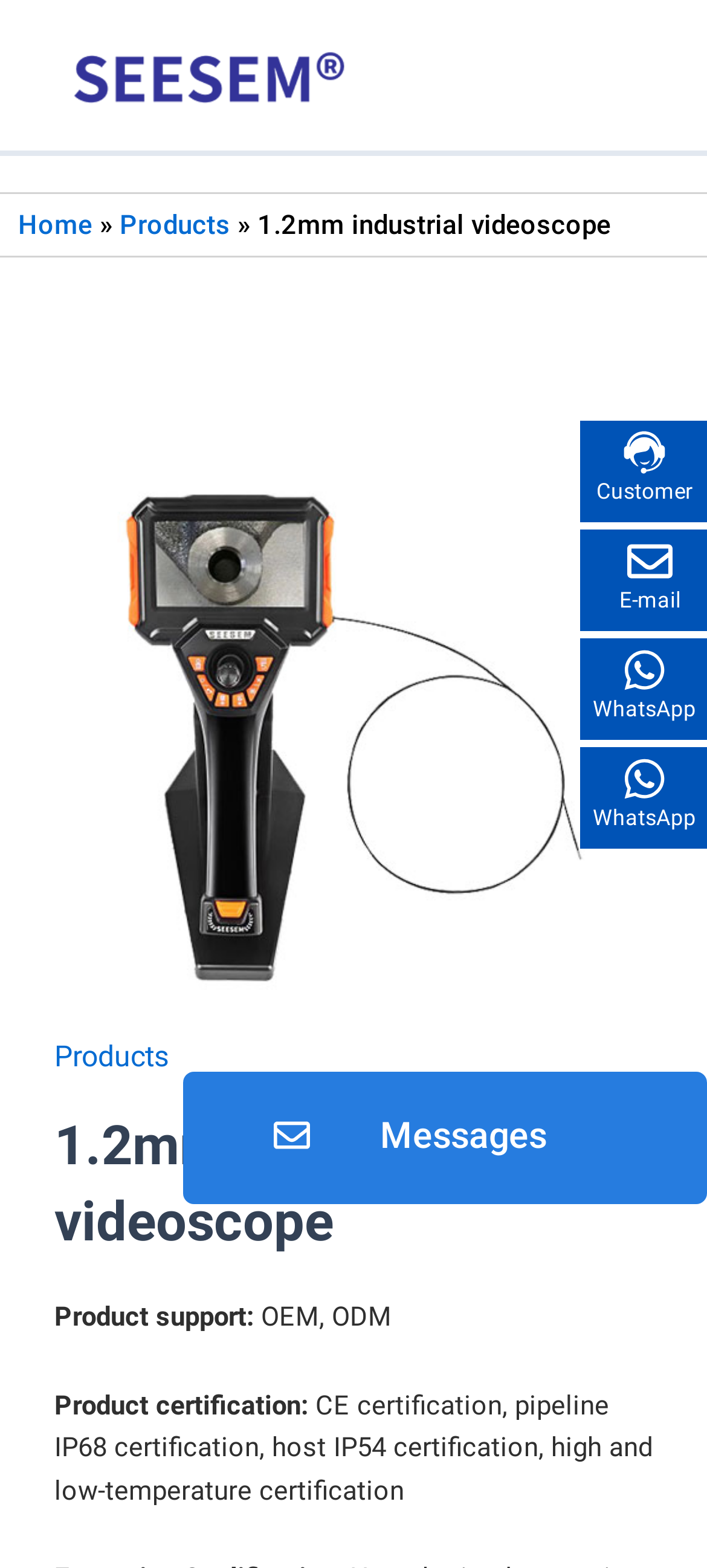Locate the UI element described by Main Menu and provide its bounding box coordinates. Use the format (top-left x, top-left y, bottom-right x, bottom-right y) with all values as floating point numbers between 0 and 1.

[0.841, 0.024, 0.949, 0.072]